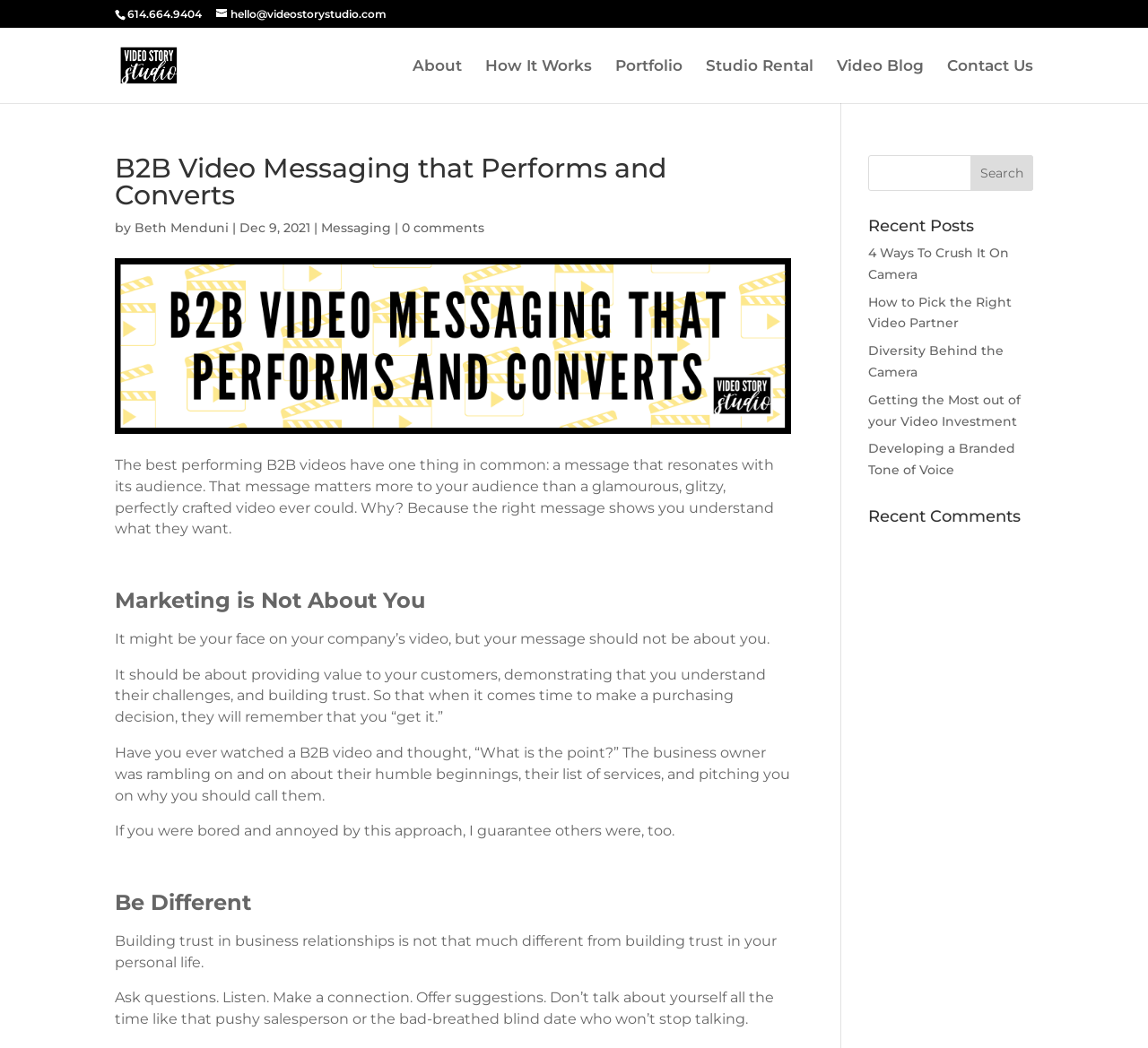Can you pinpoint the bounding box coordinates for the clickable element required for this instruction: "Call the phone number"? The coordinates should be four float numbers between 0 and 1, i.e., [left, top, right, bottom].

[0.111, 0.007, 0.176, 0.02]